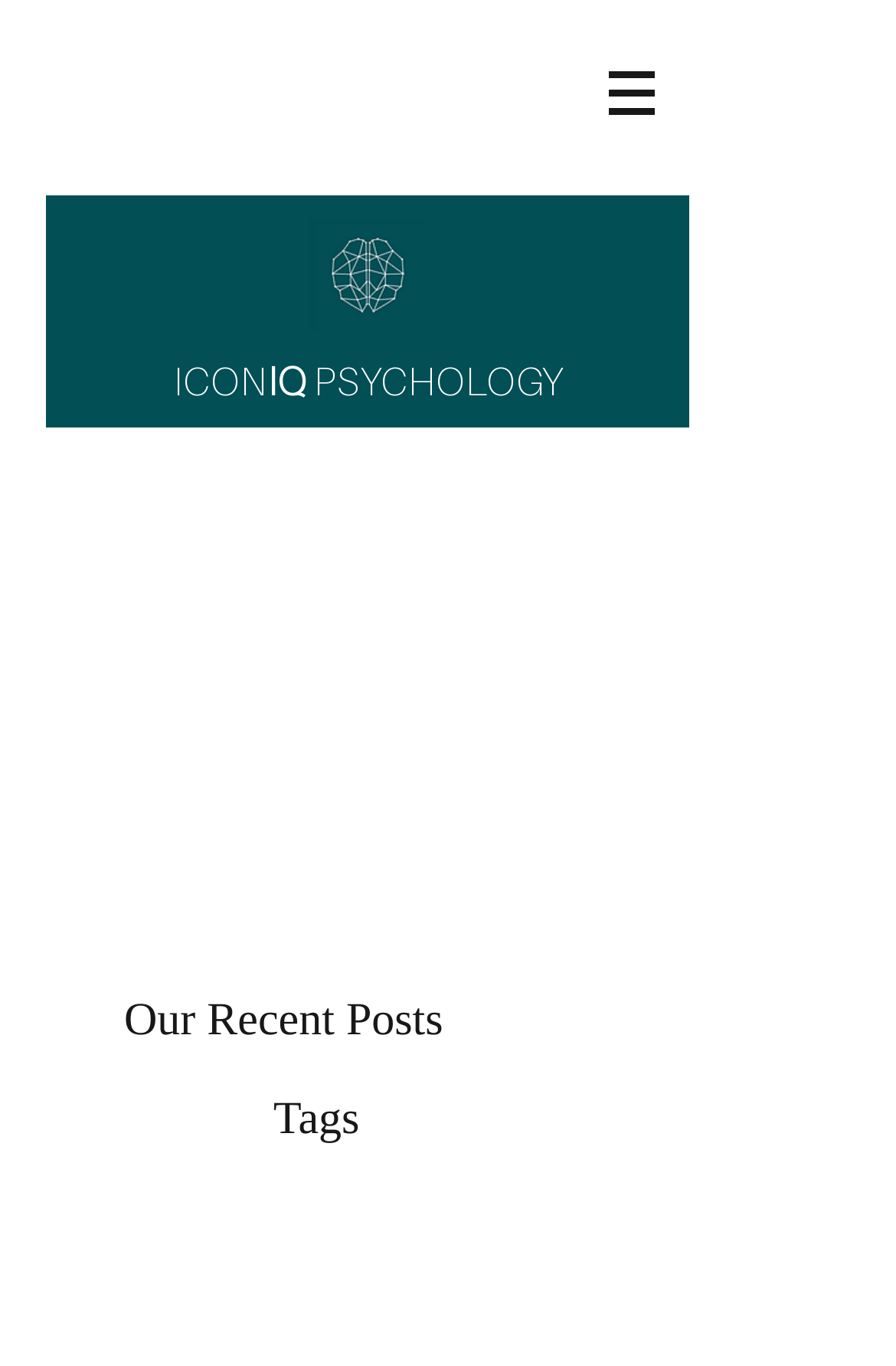Is there a navigation menu on the webpage?
Using the information from the image, answer the question thoroughly.

I found a navigation element with the description 'Site' which contains a button with a popup menu, indicating the presence of a navigation menu on the webpage.